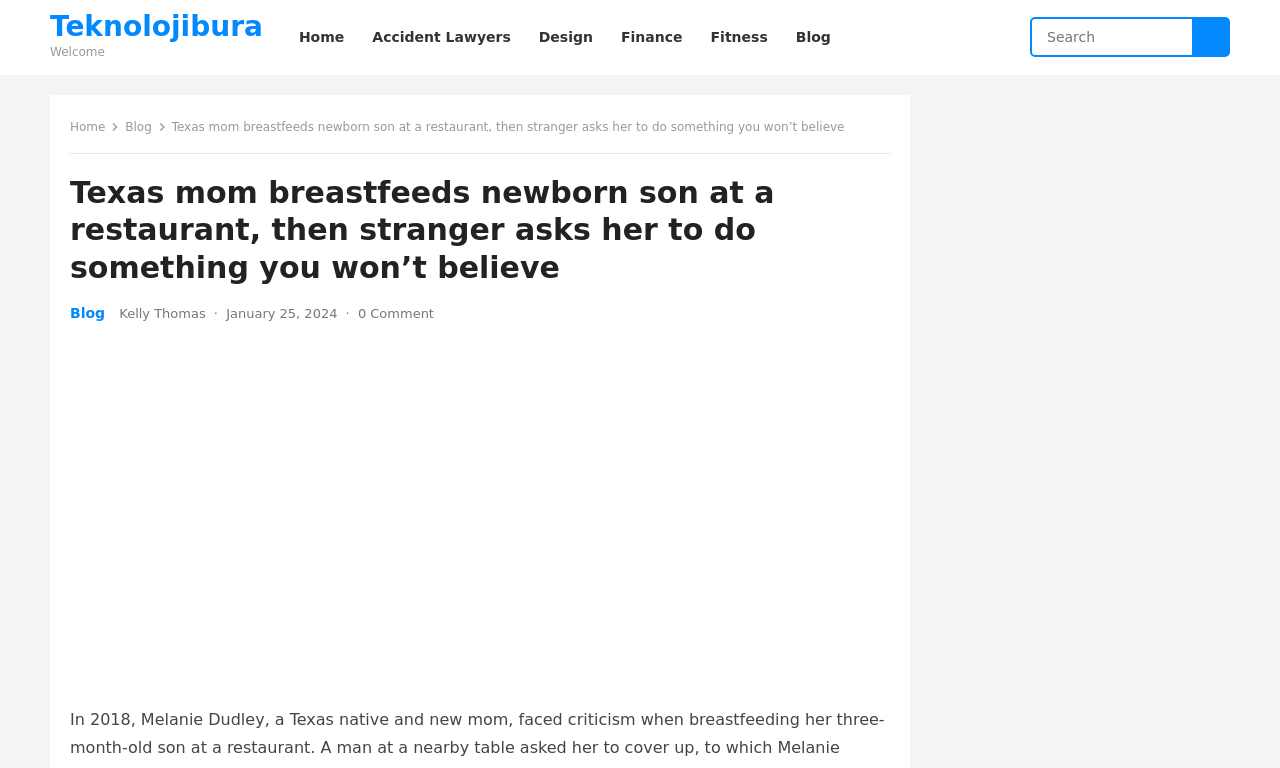Locate the bounding box coordinates of the segment that needs to be clicked to meet this instruction: "Search for something".

[0.806, 0.025, 0.959, 0.072]